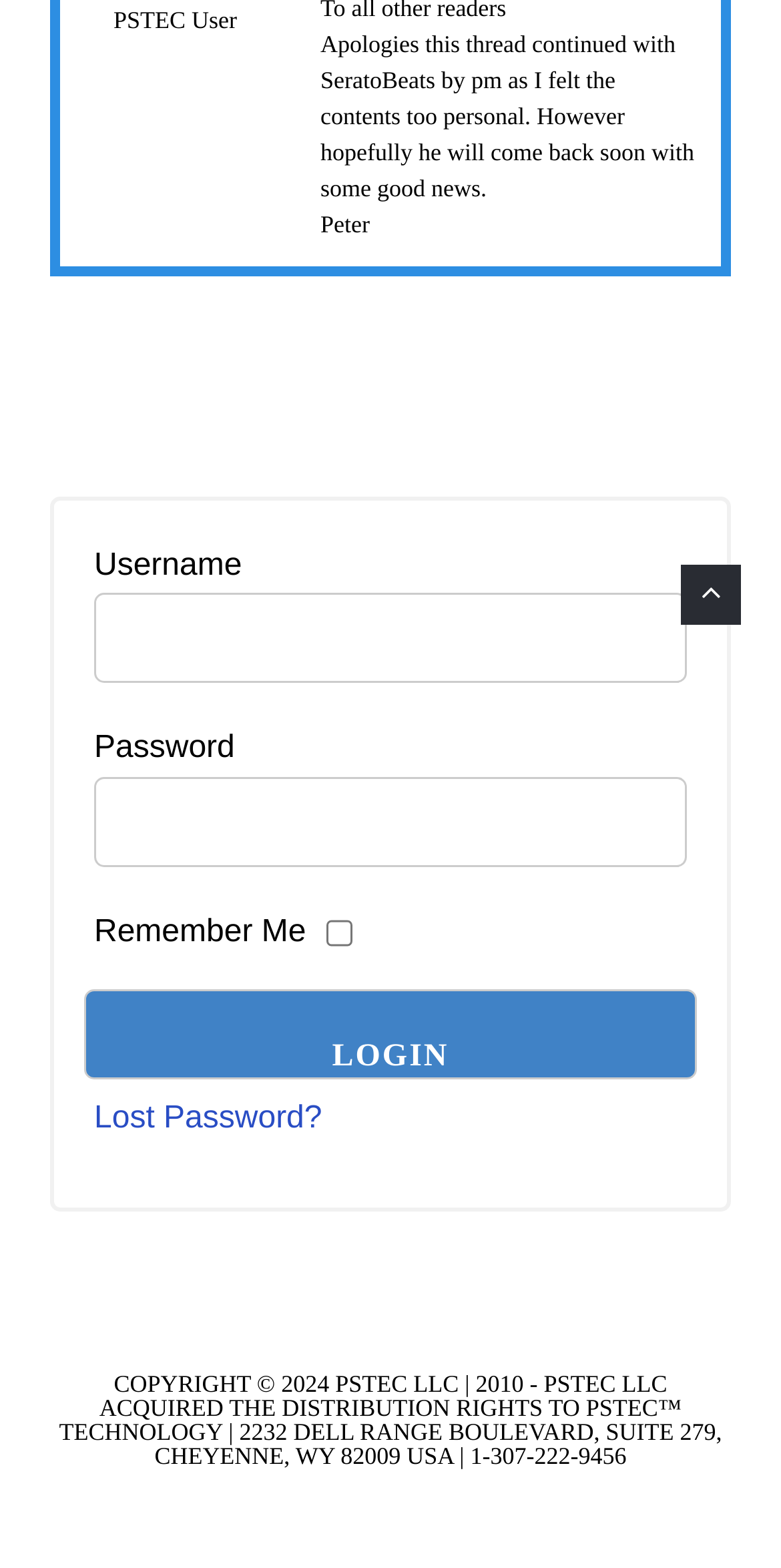Predict the bounding box for the UI component with the following description: "parent_node: Remember Me name="remember" value="Yes"".

[0.417, 0.578, 0.451, 0.612]